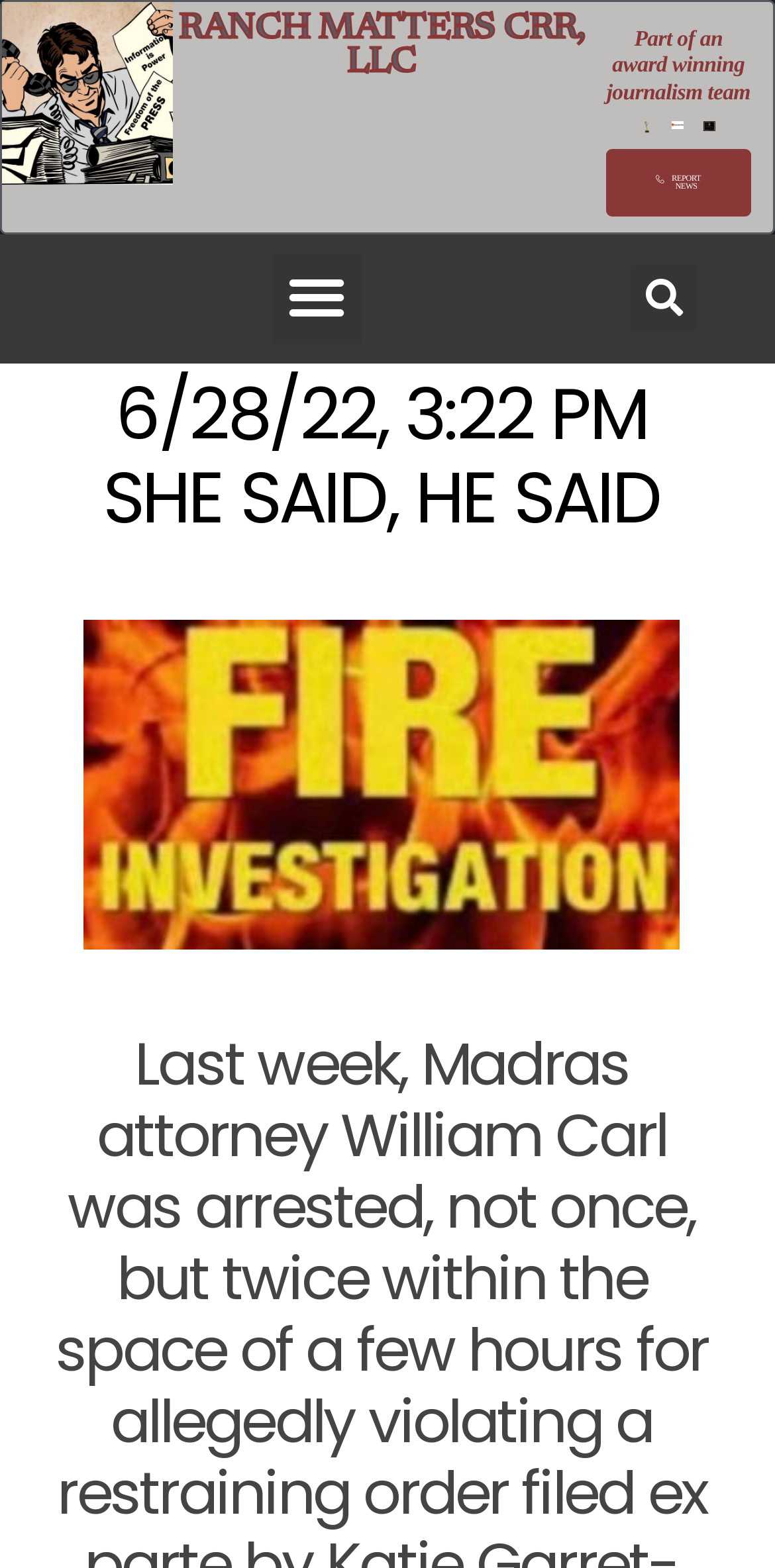Can you find and provide the title of the webpage?

RANCH MATTERS CRR, LLC